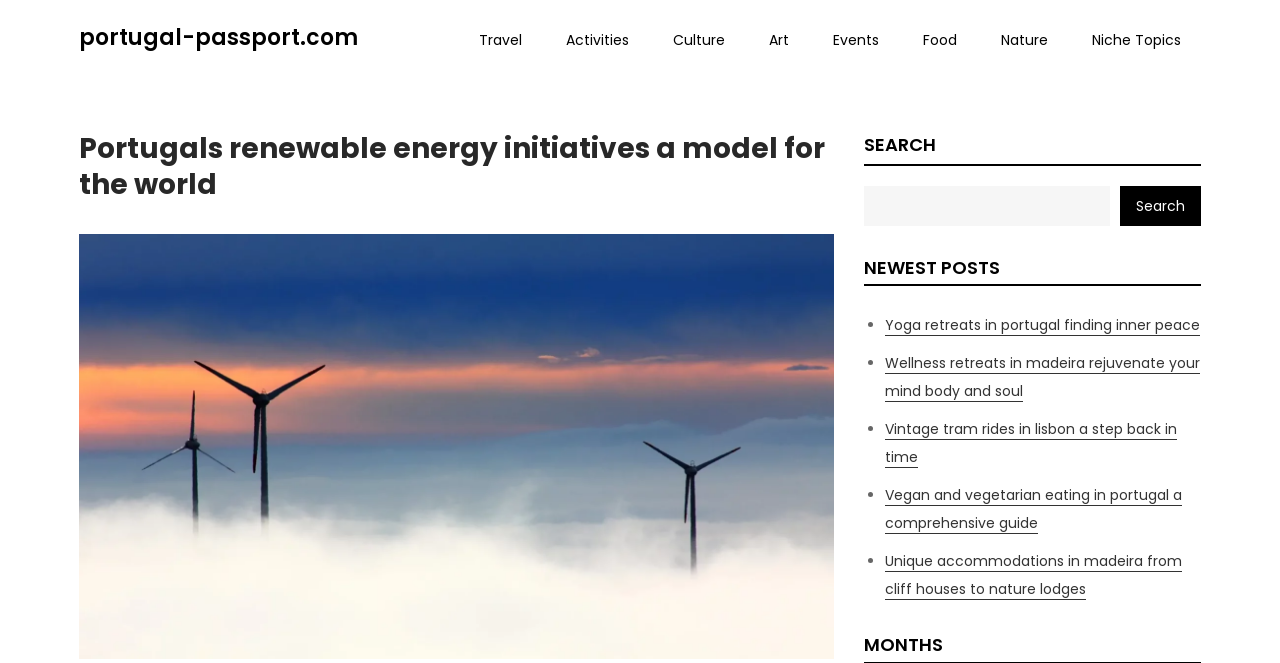For the following element description, predict the bounding box coordinates in the format (top-left x, top-left y, bottom-right x, bottom-right y). All values should be floating point numbers between 0 and 1. Description: Niche Topics

[0.838, 0.0, 0.938, 0.122]